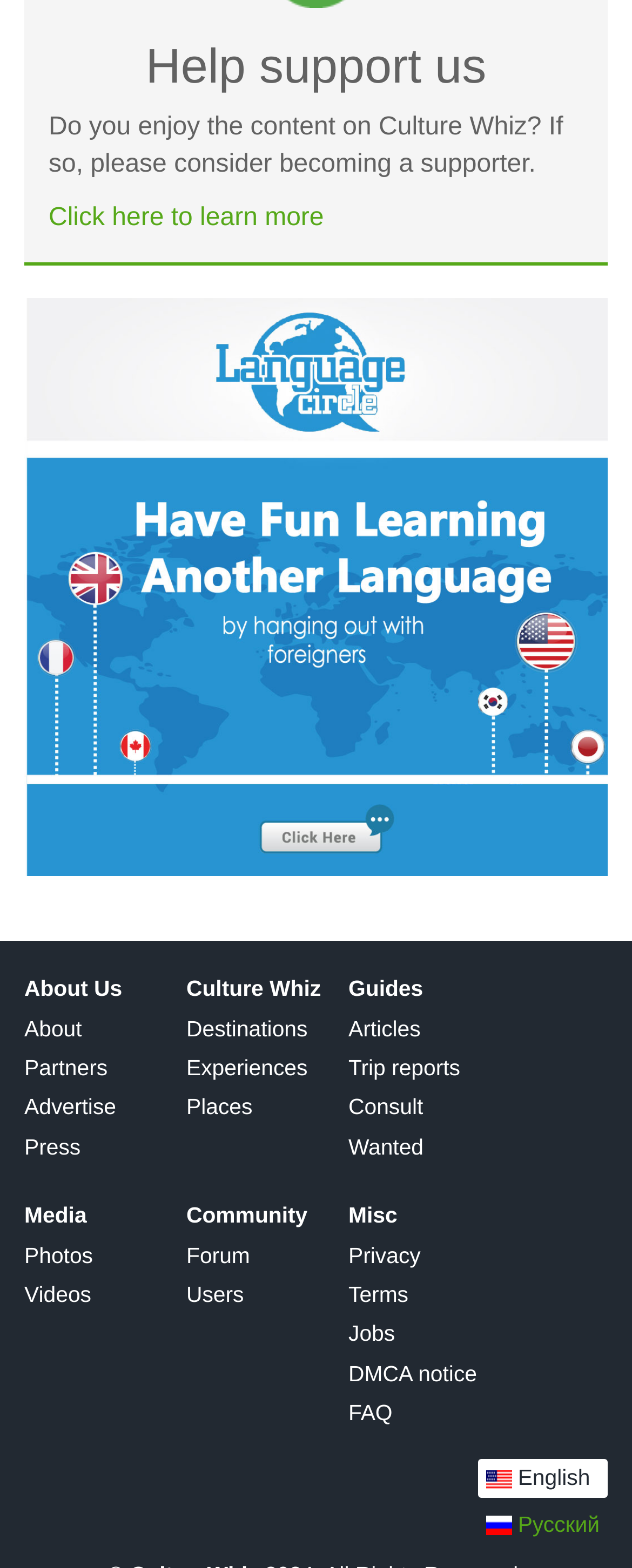Please provide a brief answer to the question using only one word or phrase: 
What is the purpose of the 'Language Circle' link?

Language learning